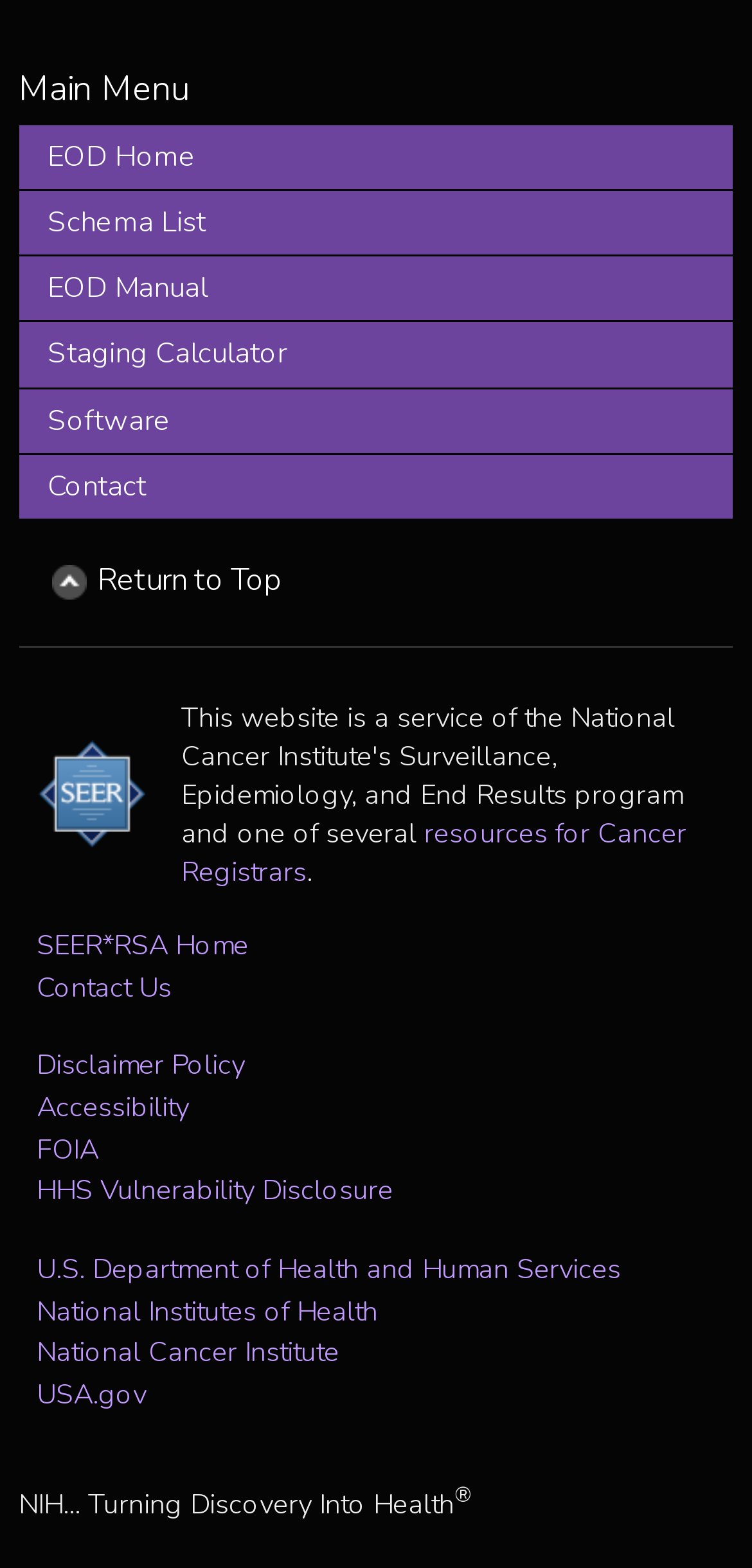Determine the bounding box coordinates of the clickable region to carry out the instruction: "contact us".

[0.049, 0.617, 0.228, 0.641]